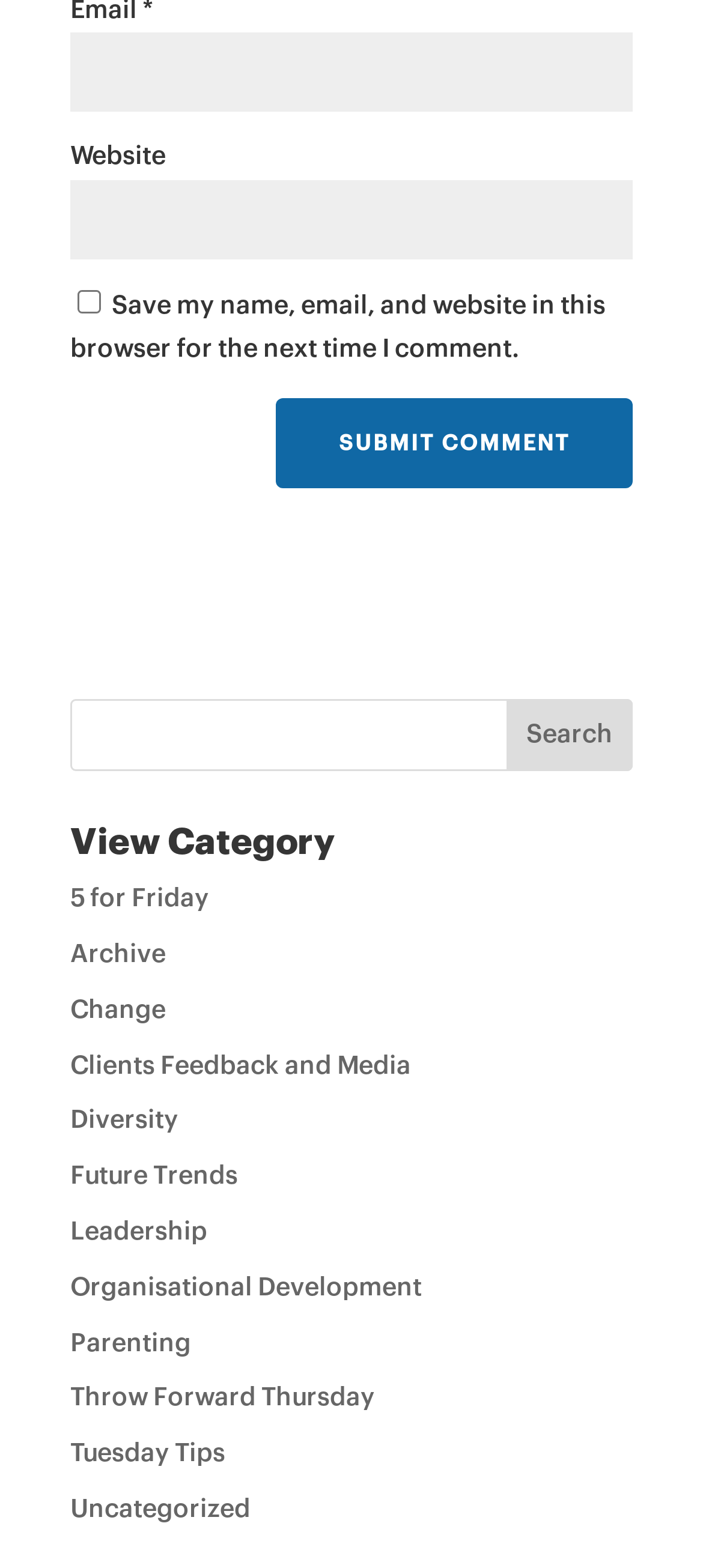Answer the question below in one word or phrase:
What is the text of the static text element above the 'Submit Comment' button?

SUBMIT COMMENT